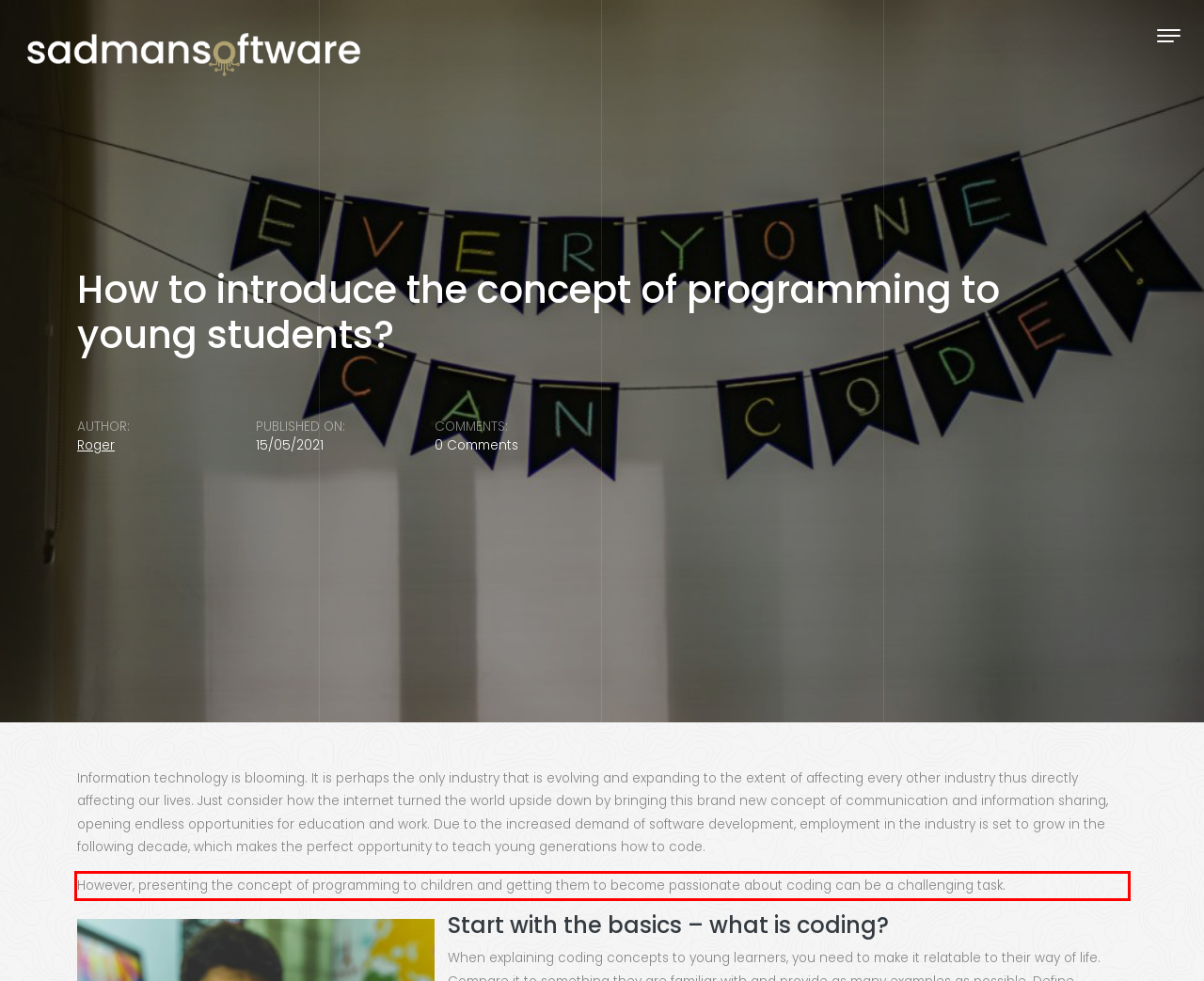You are given a screenshot of a webpage with a UI element highlighted by a red bounding box. Please perform OCR on the text content within this red bounding box.

However, presenting the concept of programming to children and getting them to become passionate about coding can be a challenging task.